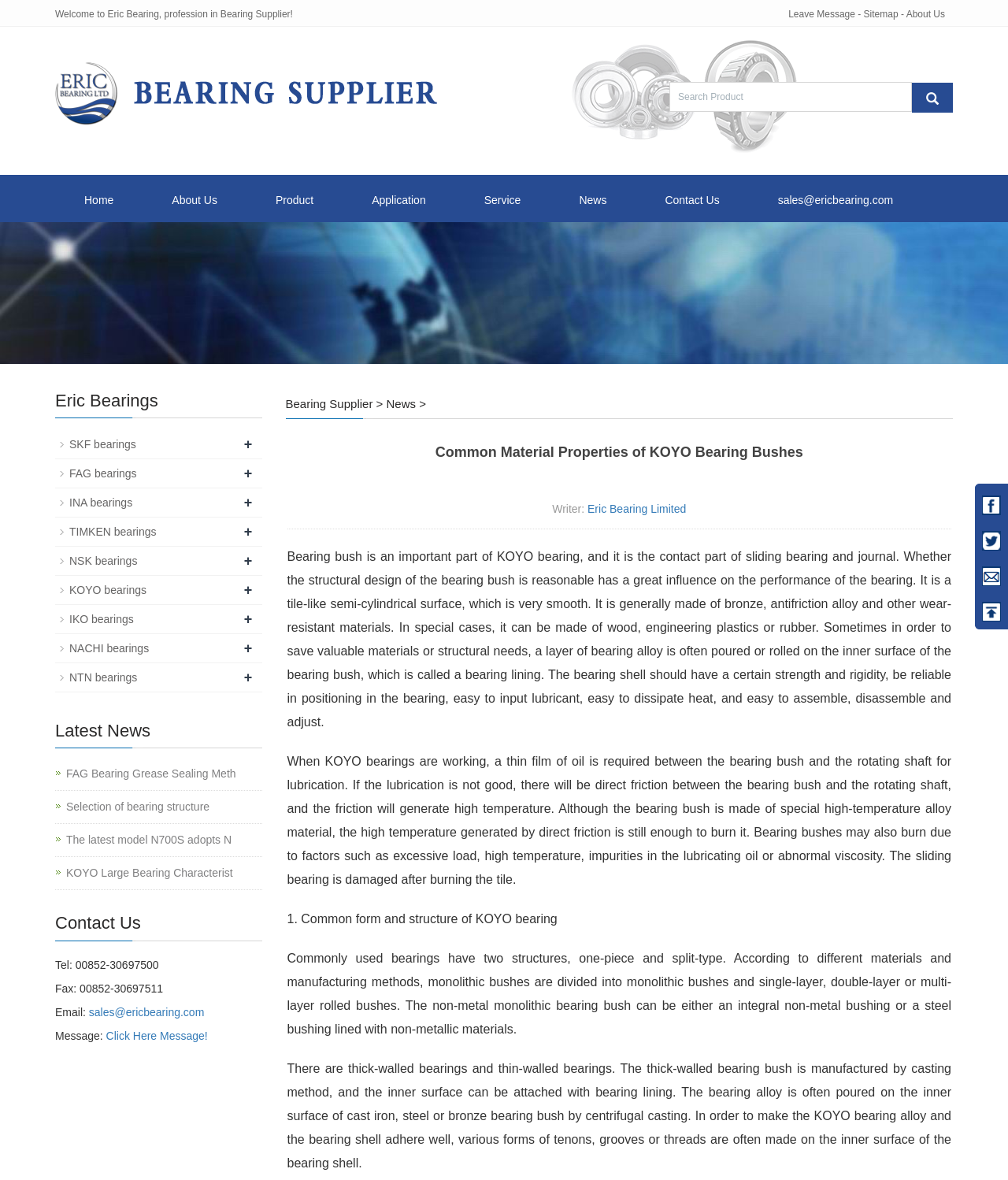Locate the bounding box of the UI element described in the following text: "sales@ericbearing.com".

[0.743, 0.148, 0.915, 0.188]